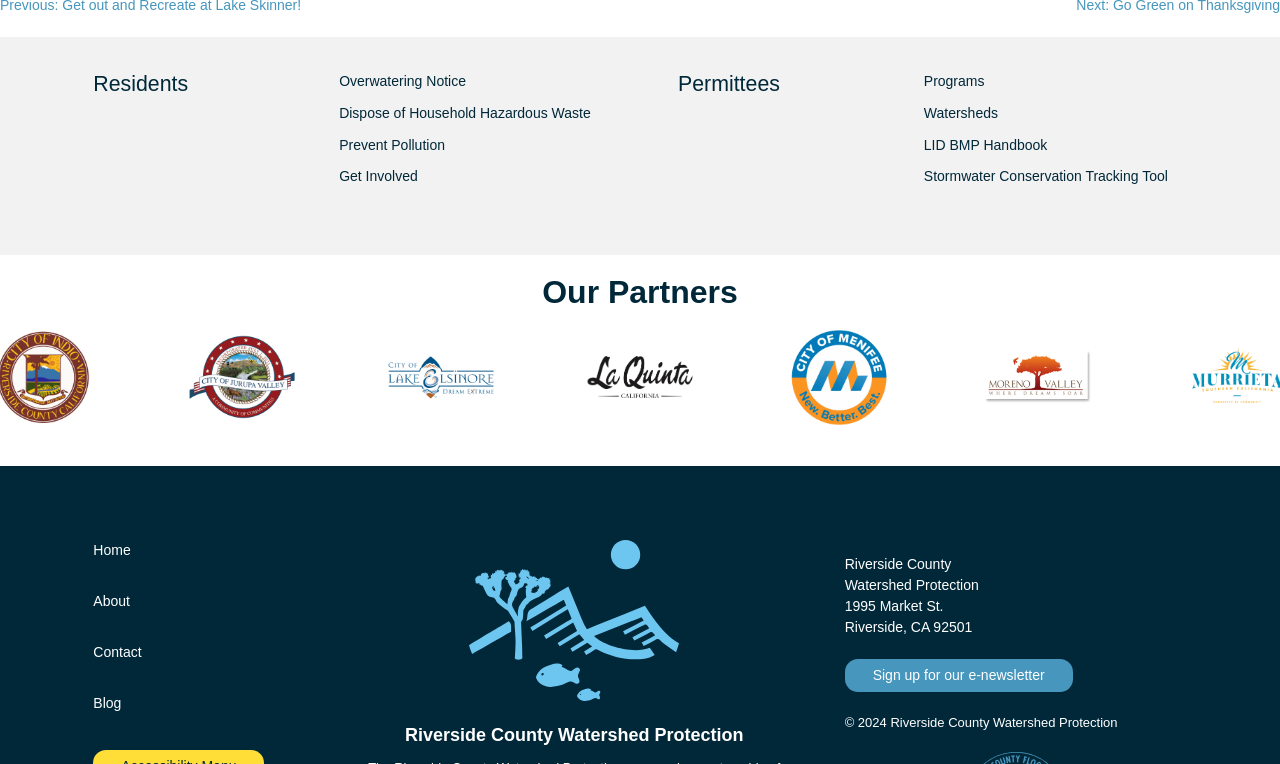Provide your answer in one word or a succinct phrase for the question: 
What is the name of the handbook mentioned on the webpage?

LID BMP Handbook